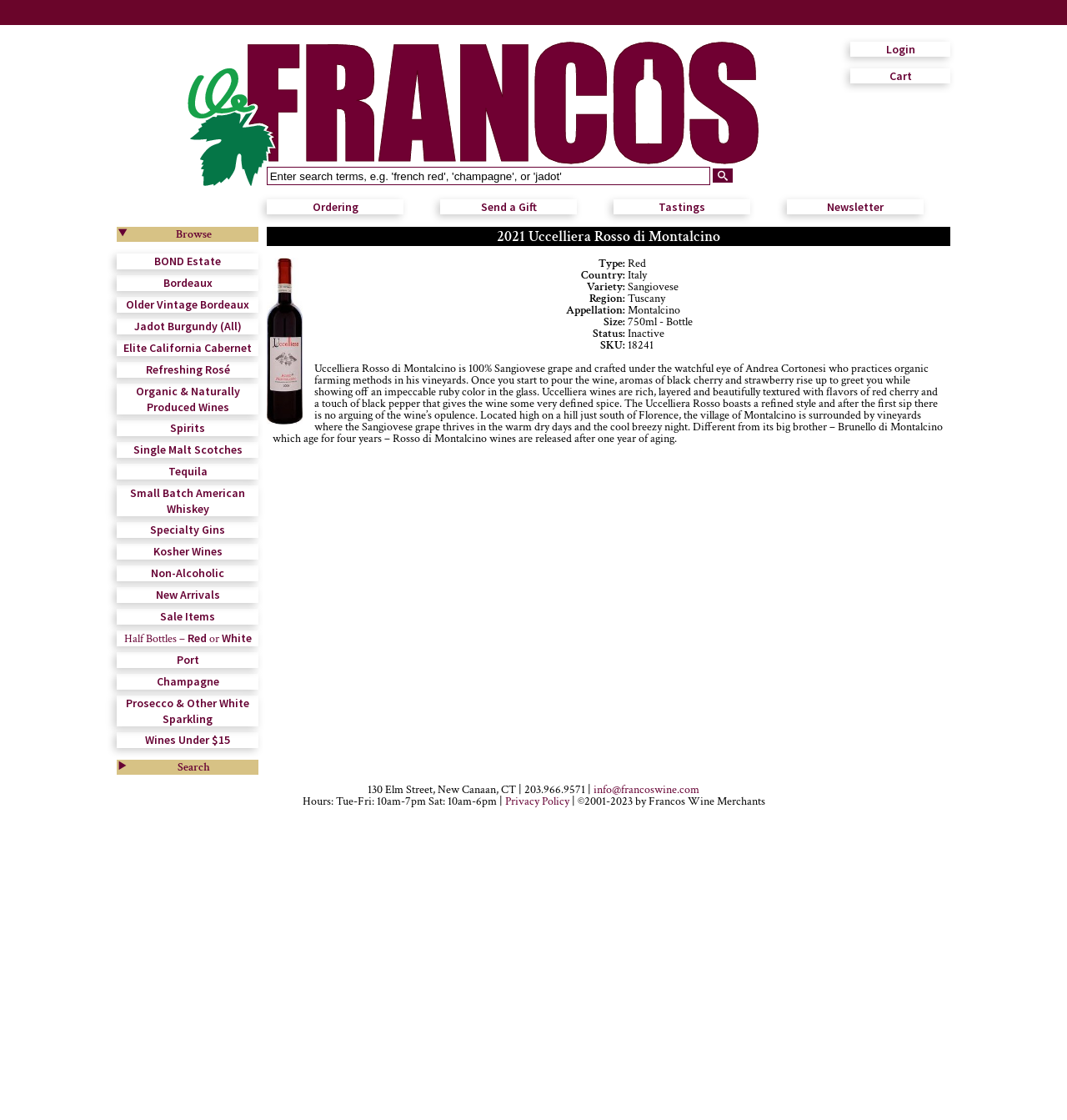Can you find and provide the main heading text of this webpage?

2021 Uccelliera Rosso di Montalcino